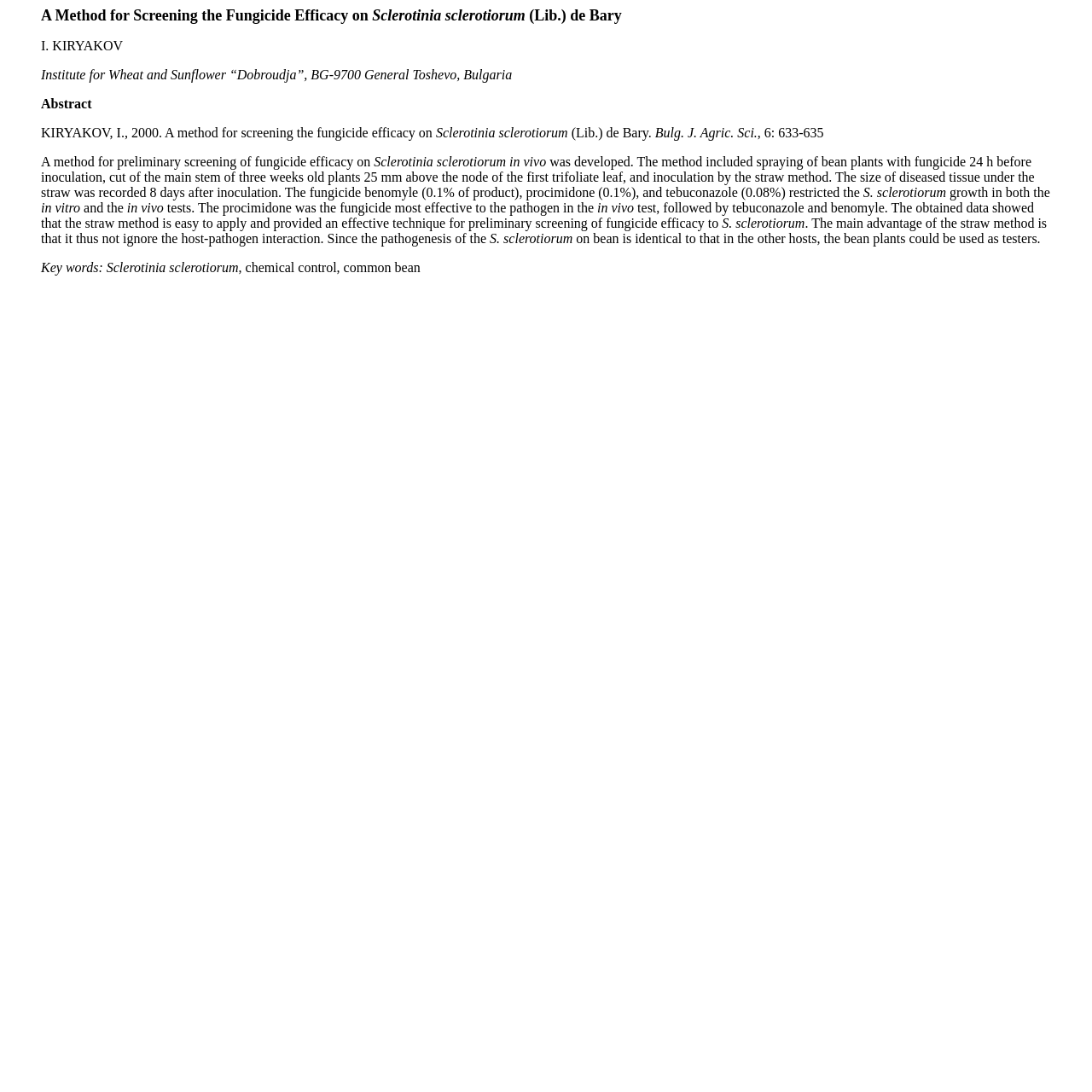Offer a detailed explanation of the webpage layout and contents.

The webpage appears to be an archived article from the Bulgarian Journal of Agricultural Science (BJAS), Volume 6, Number 6. The article's title is "A Method for Screening the Fungicide Efficacy on Sclerotinia sclerotiorum" by I. Kiryakov from the Institute for Wheat and Sunflower “Dobroudja”, Bulgaria.

At the top of the page, there is a blockquote section that spans almost the entire width of the page. Within this section, the article's title is broken down into three lines, with the author's name and affiliation listed below.

The abstract of the article is located below the title section, occupying a significant portion of the page. The abstract discusses a method for preliminary screening of fungicide efficacy on Sclerotinia sclerotiorum, a fungal pathogen. The method involves spraying bean plants with fungicide, cutting the main stem, and inoculating the plant with the fungus. The size of the diseased tissue is then recorded eight days after inoculation.

The abstract also mentions that the fungicides benomyle, procimidone, and tebuconazole were tested, with procimidone being the most effective against the pathogen. The straw method used in the study is described as an easy and effective technique for preliminary screening of fungicide efficacy.

At the bottom of the page, there is a section listing the key words related to the article, including Sclerotinia sclerotiorum, chemical control, and common bean.